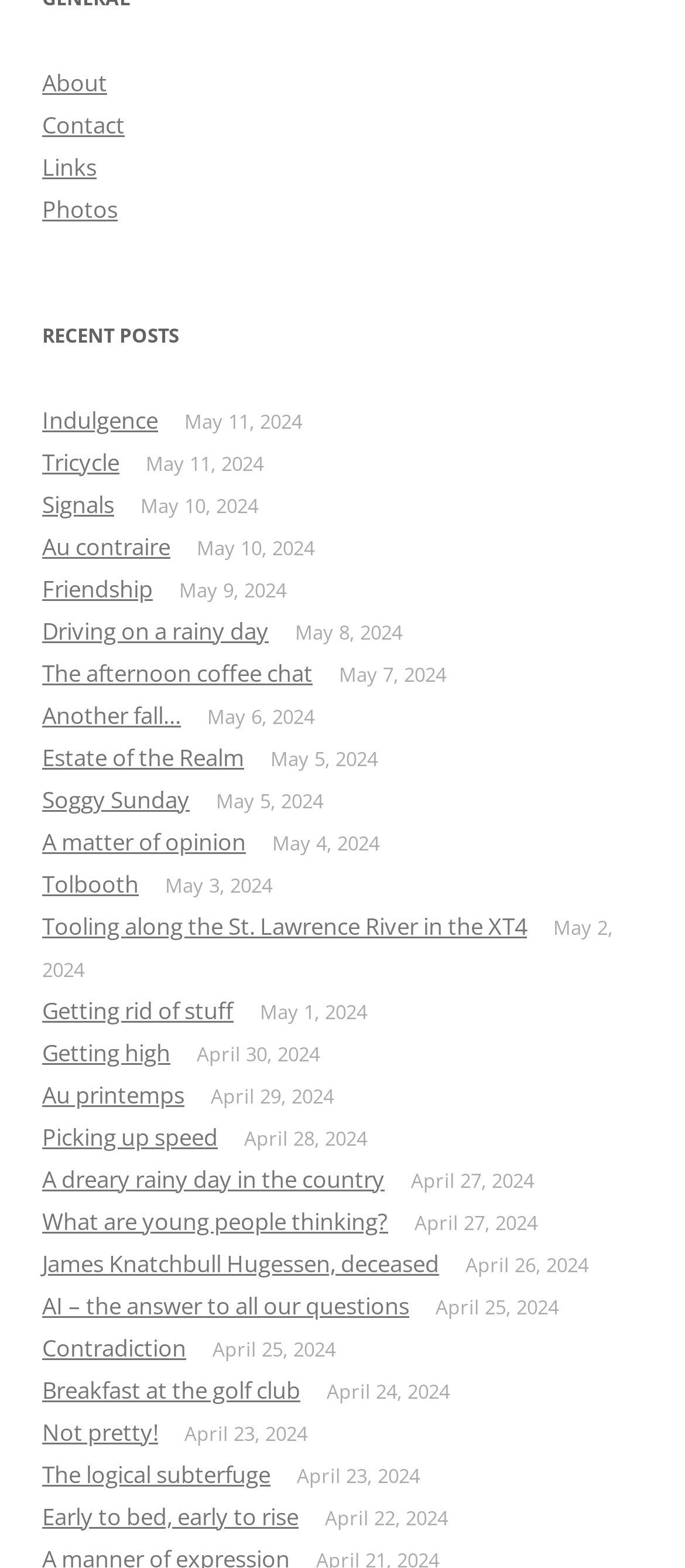Could you specify the bounding box coordinates for the clickable section to complete the following instruction: "Explore the 'Photos' section"?

[0.062, 0.123, 0.172, 0.143]